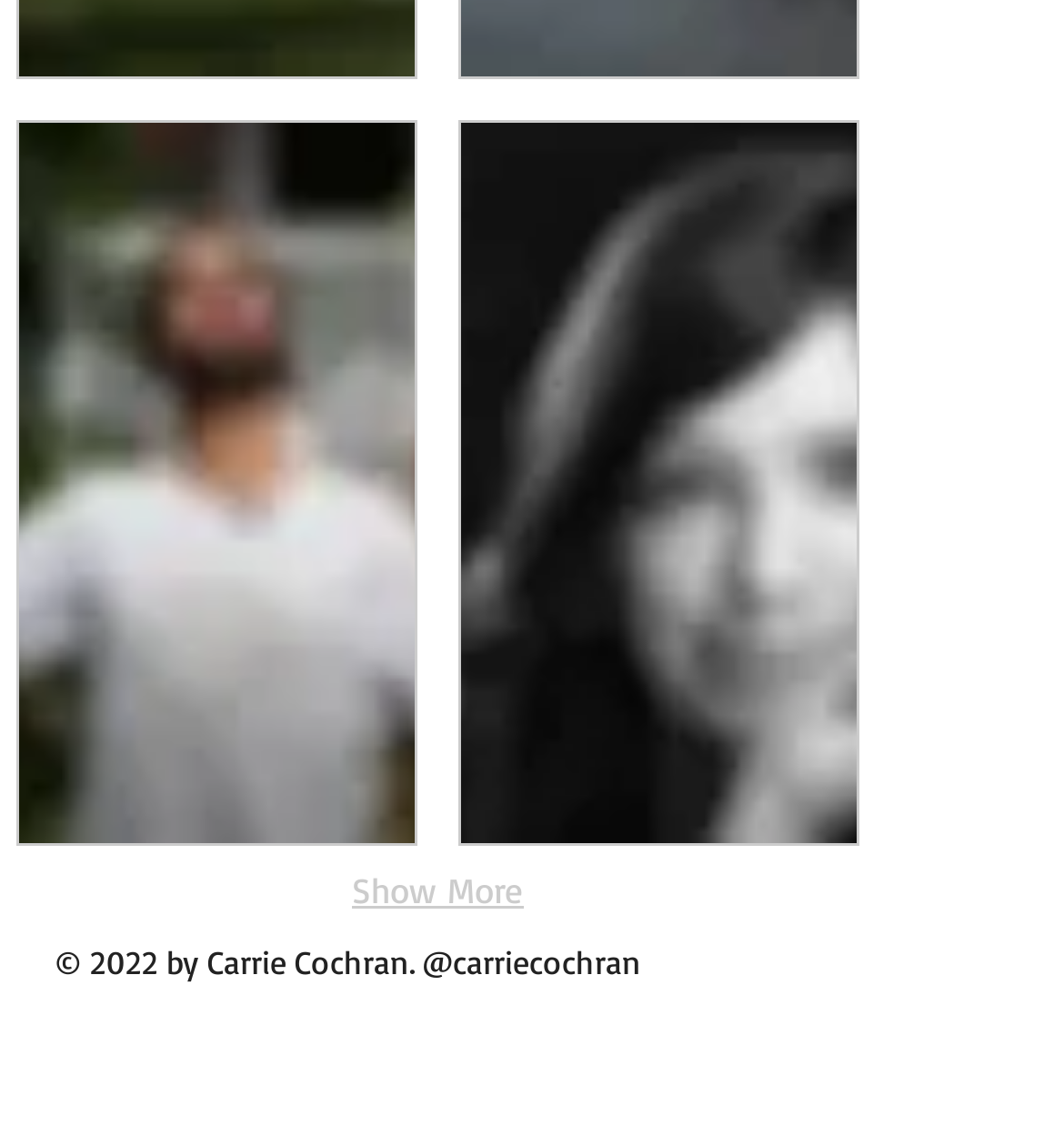Mark the bounding box of the element that matches the following description: "Show More".

[0.305, 0.742, 0.518, 0.813]